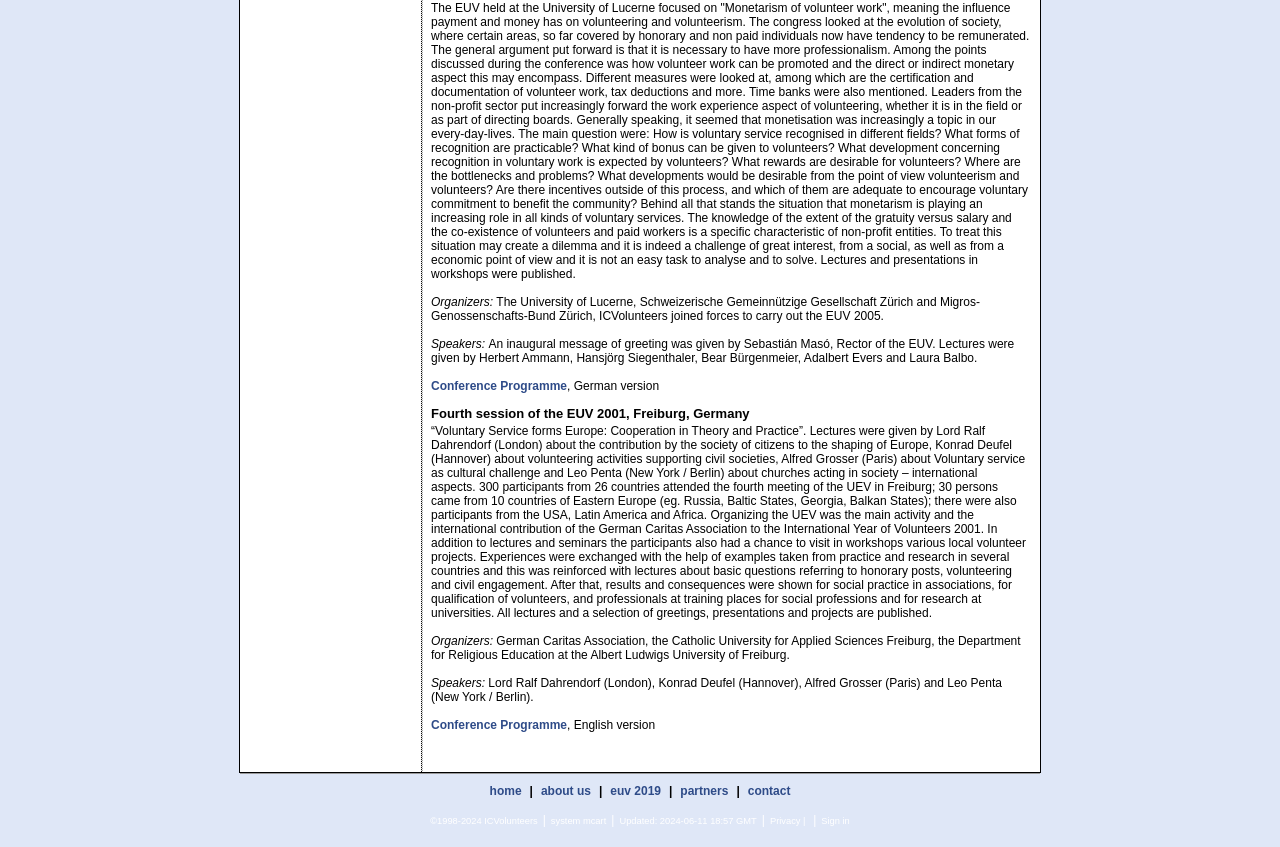Using the element description: "euv 2019", determine the bounding box coordinates for the specified UI element. The coordinates should be four float numbers between 0 and 1, [left, top, right, bottom].

[0.477, 0.926, 0.516, 0.942]